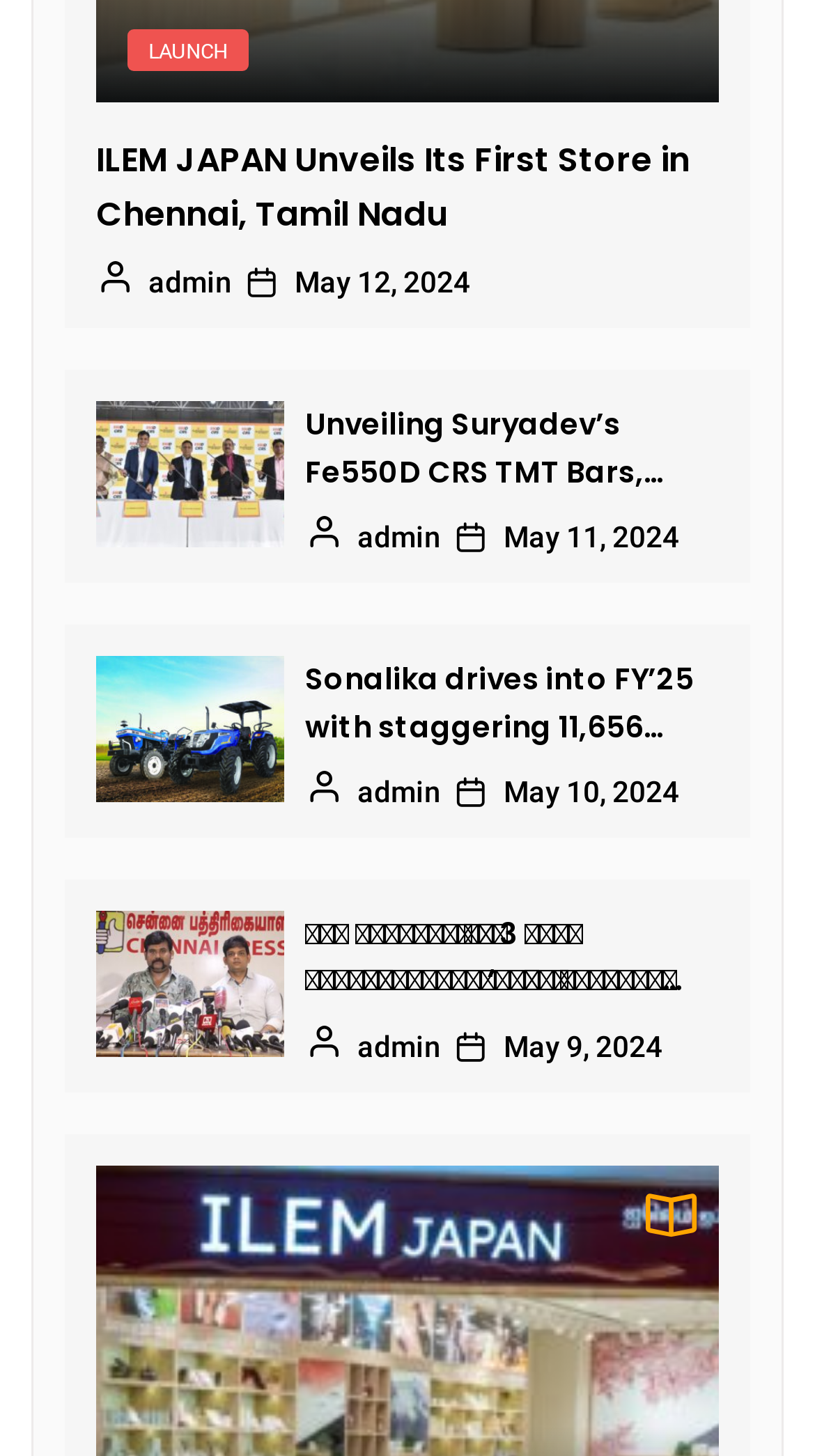Could you provide the bounding box coordinates for the portion of the screen to click to complete this instruction: "Check the date of the news about Sonalika tractor sales"?

[0.618, 0.357, 0.833, 0.38]